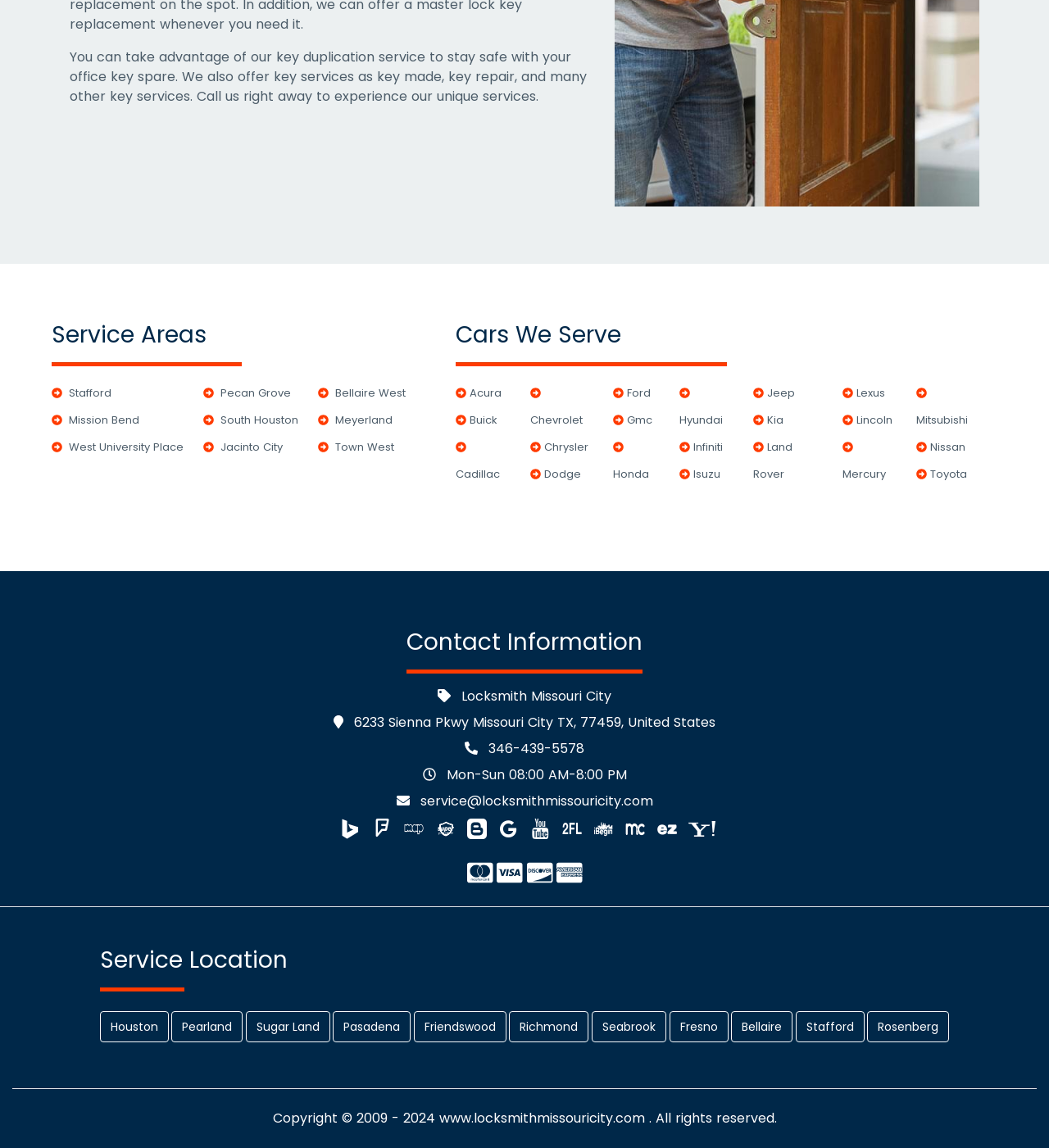What is the phone number of this locksmith?
Give a single word or phrase as your answer by examining the image.

346-439-5578